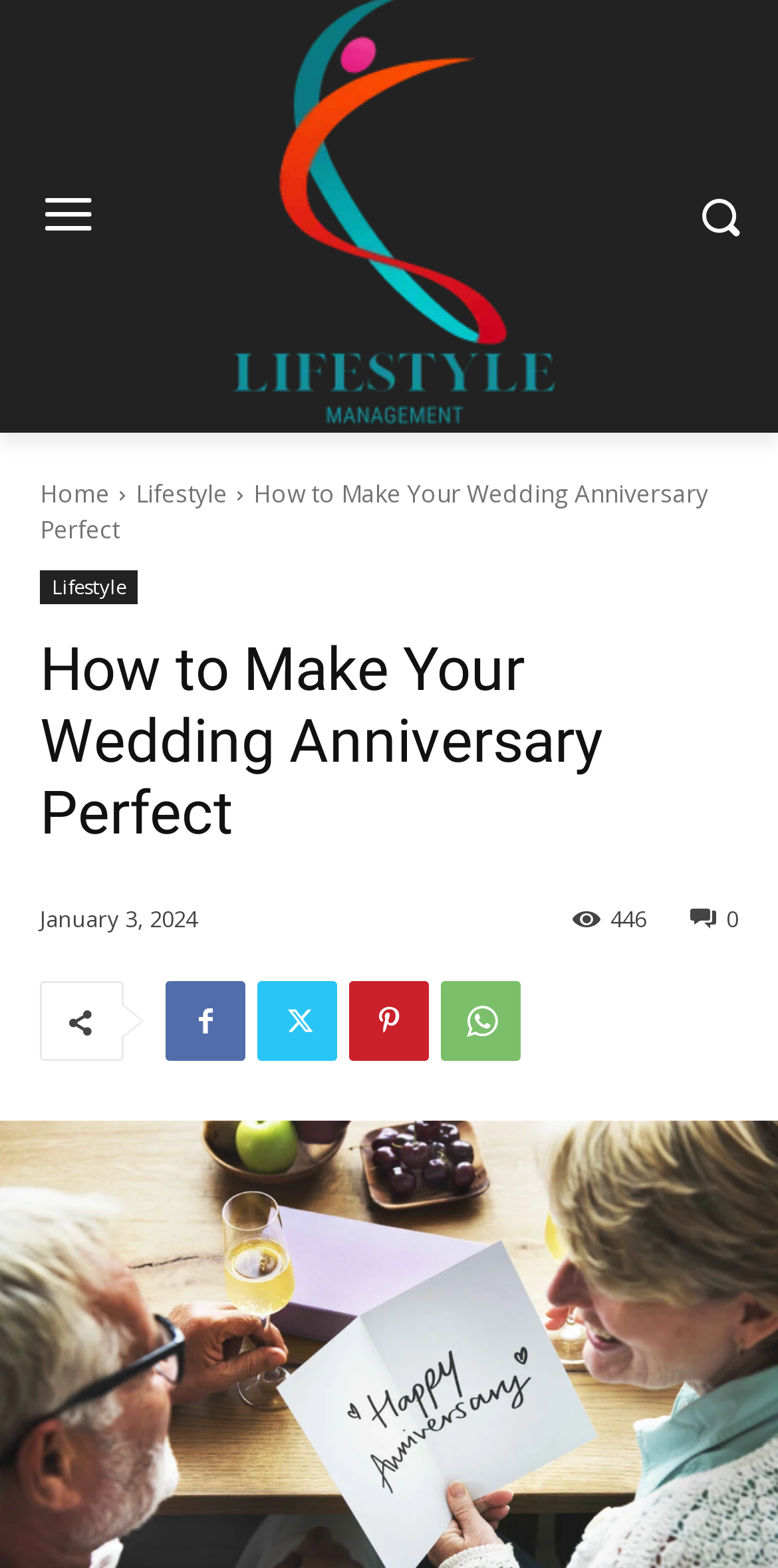Determine the bounding box coordinates for the clickable element required to fulfill the instruction: "share on social media". Provide the coordinates as four float numbers between 0 and 1, i.e., [left, top, right, bottom].

[0.887, 0.575, 0.949, 0.594]